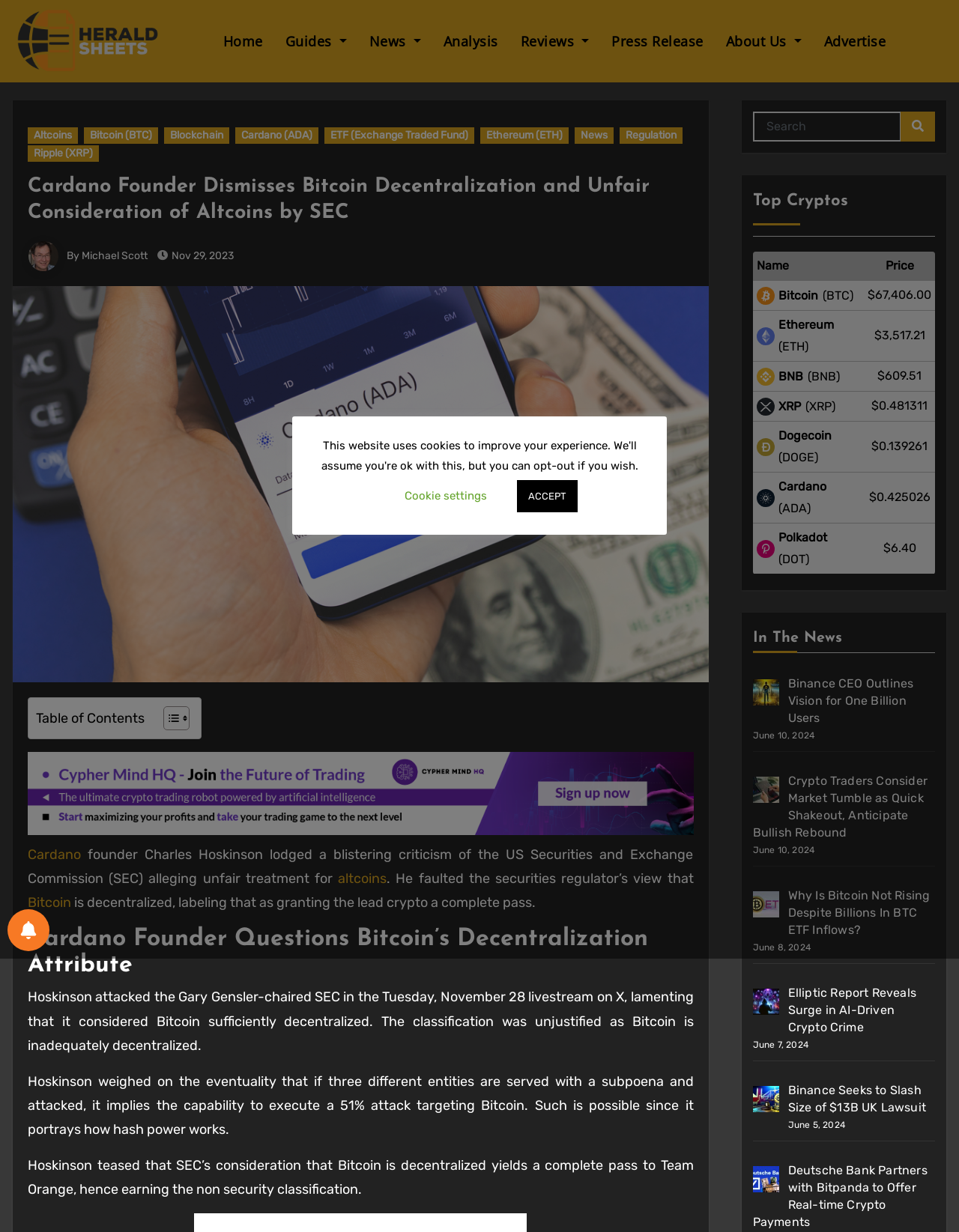Indicate the bounding box coordinates of the element that must be clicked to execute the instruction: "Toggle the table of content". The coordinates should be given as four float numbers between 0 and 1, i.e., [left, top, right, bottom].

[0.159, 0.573, 0.194, 0.593]